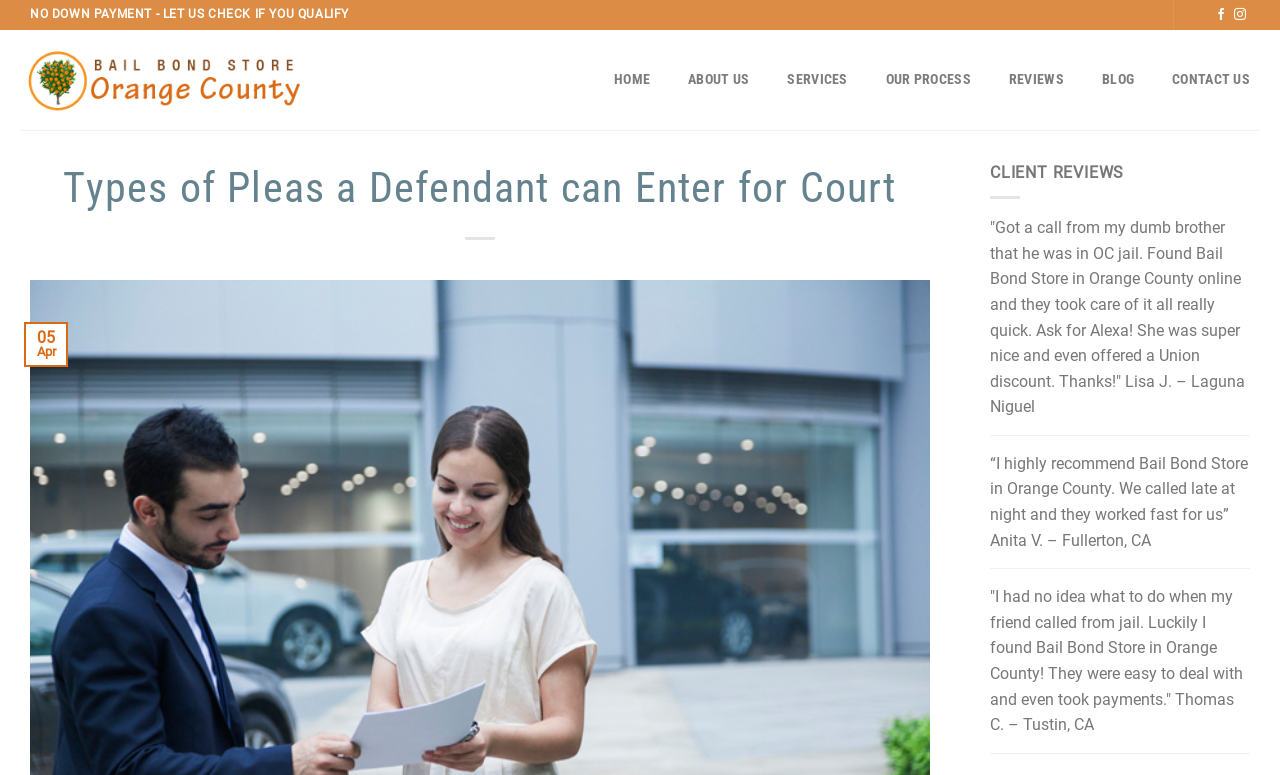Based on what you see in the screenshot, provide a thorough answer to this question: What is the discount offered by Alexa?

I found the answer by looking at the static text element with the client review, which mentions 'Ask for Alexa! She was super nice and even offered a Union discount.' and is located below the main content.